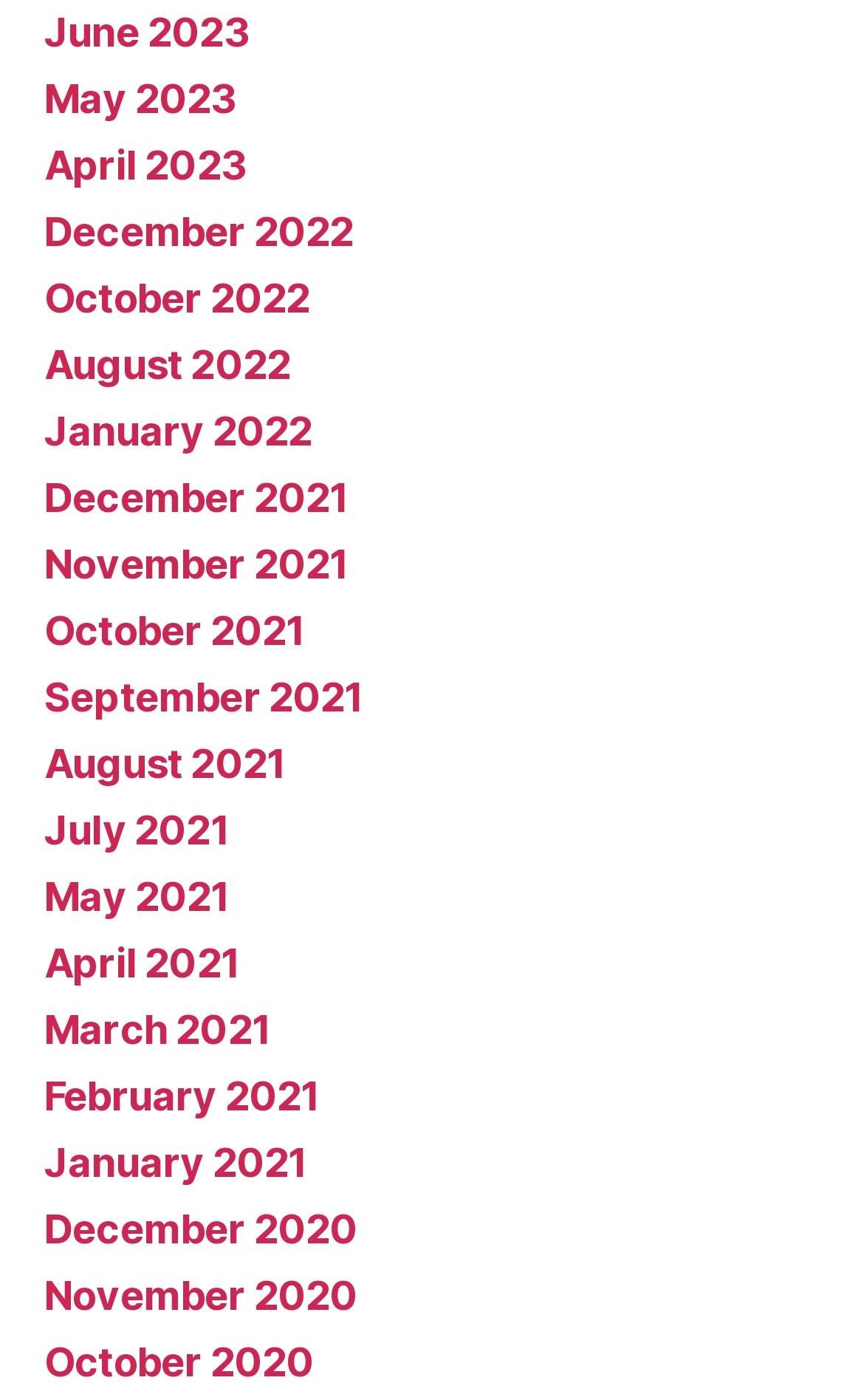Find the bounding box coordinates of the area that needs to be clicked in order to achieve the following instruction: "view December 2022". The coordinates should be specified as four float numbers between 0 and 1, i.e., [left, top, right, bottom].

[0.051, 0.149, 0.409, 0.183]